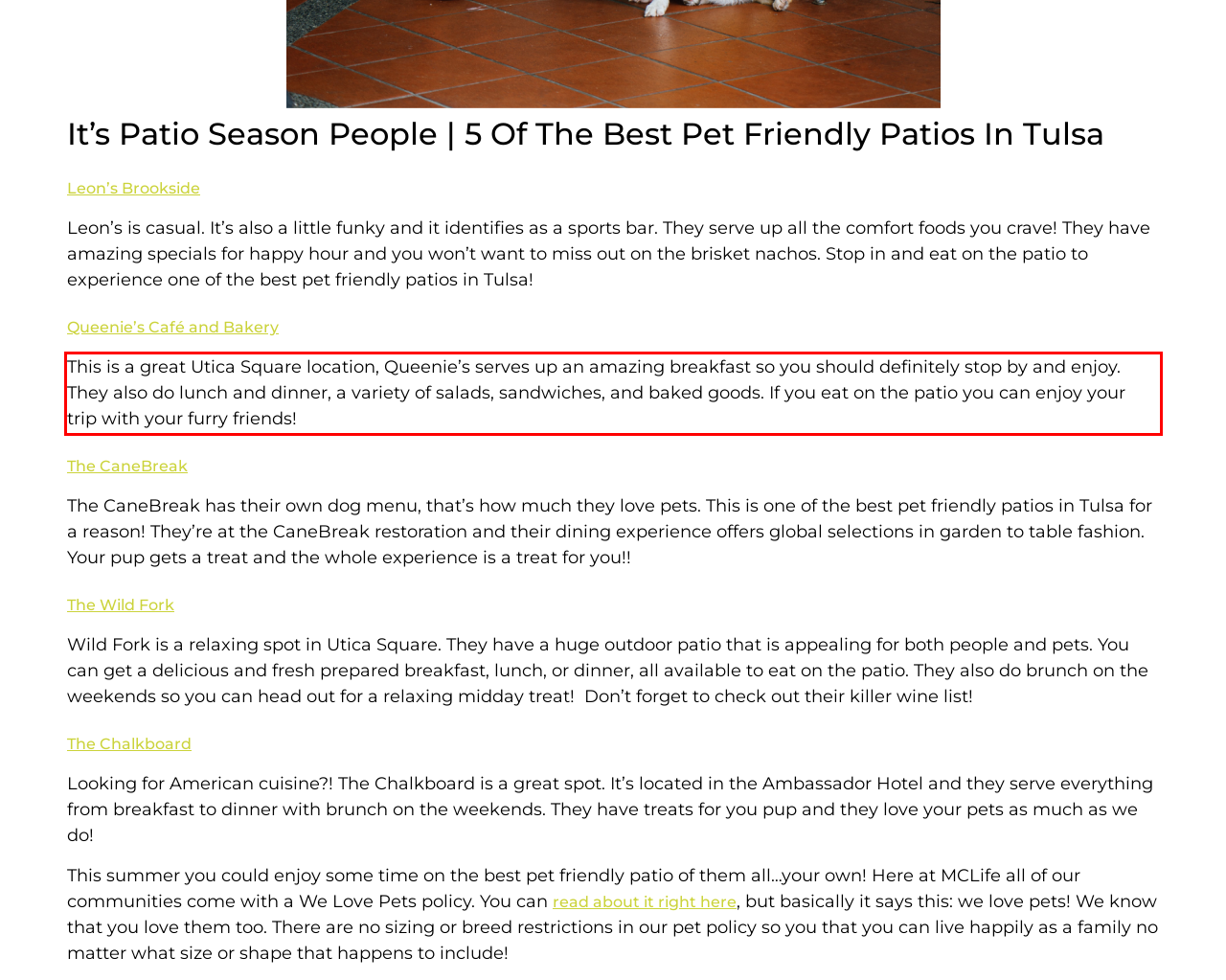Please perform OCR on the text content within the red bounding box that is highlighted in the provided webpage screenshot.

This is a great Utica Square location, Queenie’s serves up an amazing breakfast so you should definitely stop by and enjoy. They also do lunch and dinner, a variety of salads, sandwiches, and baked goods. If you eat on the patio you can enjoy your trip with your furry friends!